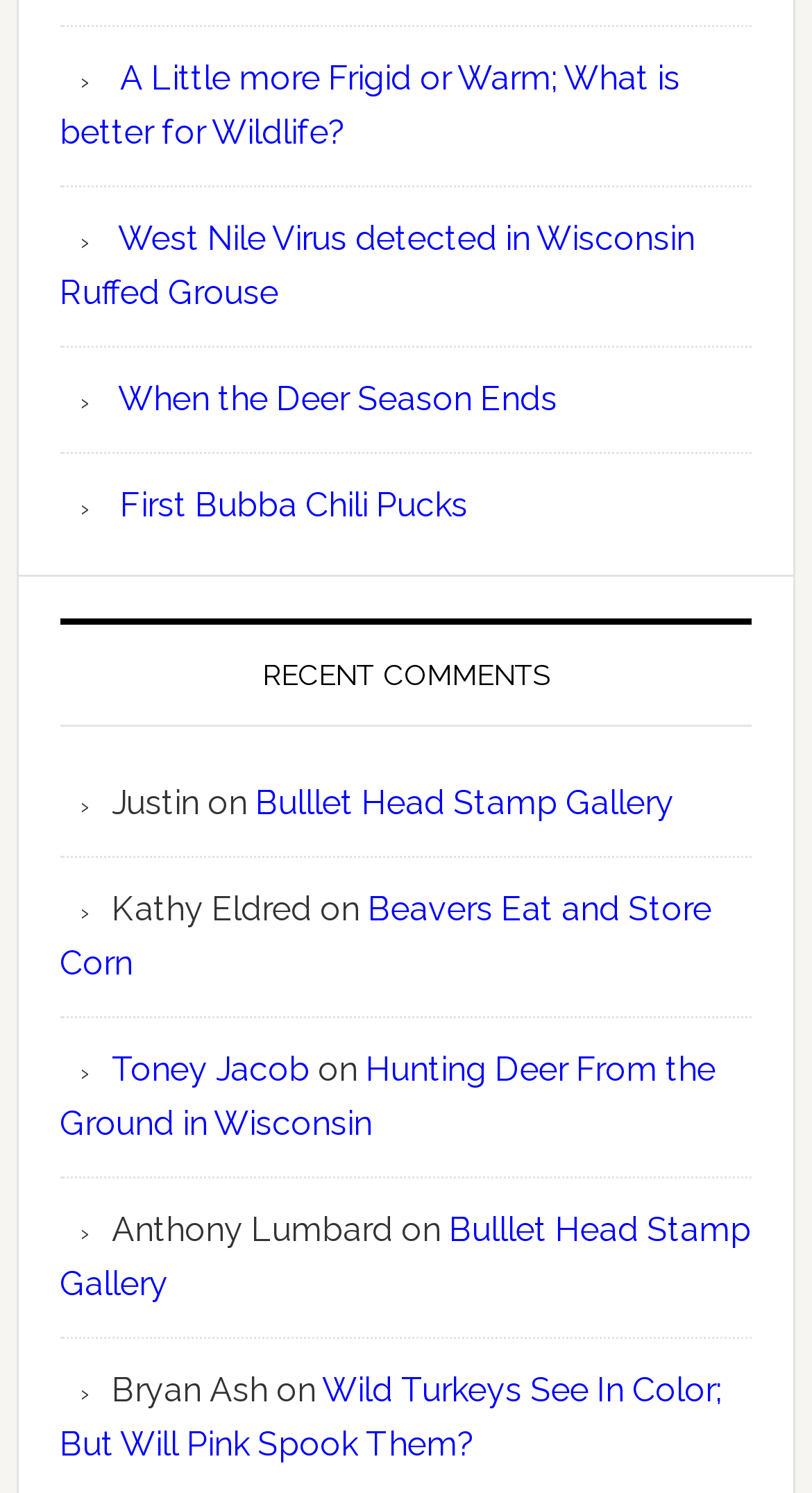What is the topic of the first link?
Answer with a single word or short phrase according to what you see in the image.

Wildlife